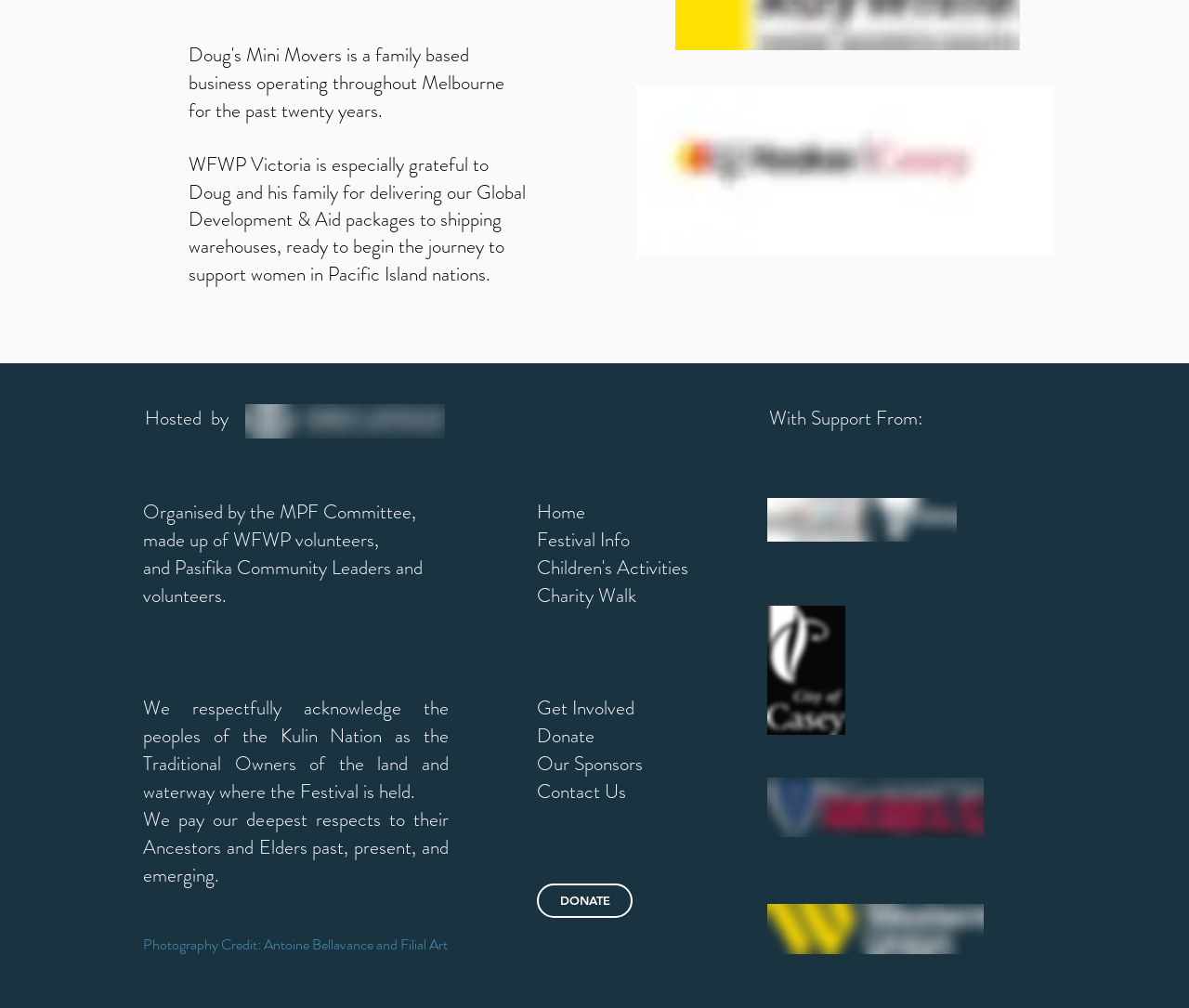What is WFWP Victoria grateful for?
With the help of the image, please provide a detailed response to the question.

According to the StaticText element with the text 'WFWP Victoria is especially grateful to Doug and his family for delivering our Global Development & Aid packages to shipping warehouses, ready to begin the journey to support women in Pacific Island nations.', WFWP Victoria is grateful for the delivery of packages.